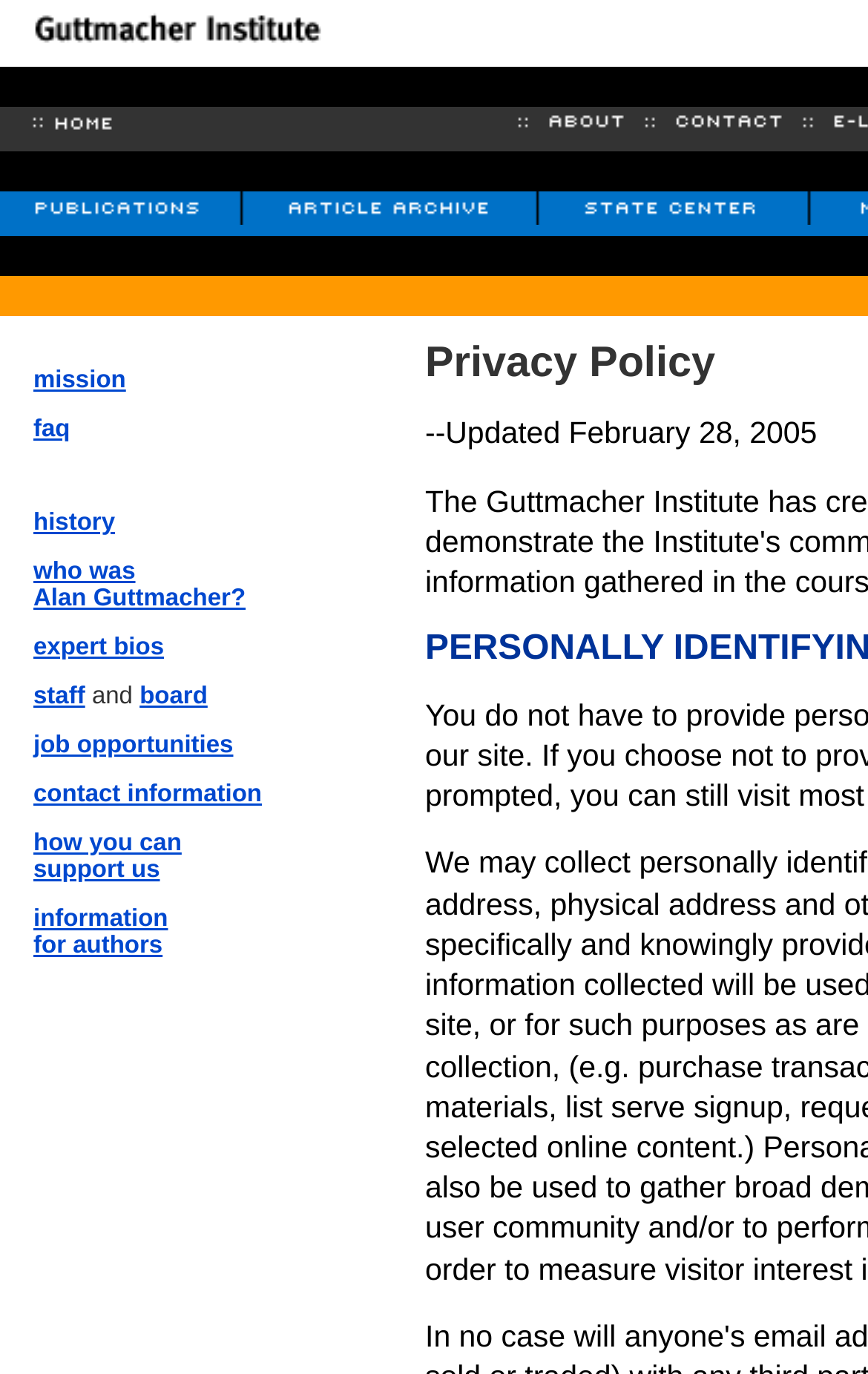Create a detailed narrative of the webpage’s visual and textual elements.

The webpage is about the Guttmacher Institute's privacy policy. At the top, there is a logo of the Alan Guttmacher Institute, followed by a horizontal navigation bar with several links, including "home", "about", "contact", "publications", "article archive", and "state center". Each link has a corresponding image.

Below the navigation bar, there is a table with a single row and multiple columns. The first column is empty, and the second column contains a block of text with multiple links, including "mission", "faq", "history", "who was Alan Guttmacher?", "expert bios", "staff", "board", "job opportunities", "contact information", "how you can support us", and "information for authors". These links are arranged vertically, with the first link "mission" at the top and the last link "information for authors" at the bottom.

There are no images on the page except for the logo and the icons associated with each link in the navigation bar and the table. The overall layout is organized, with clear headings and concise text.